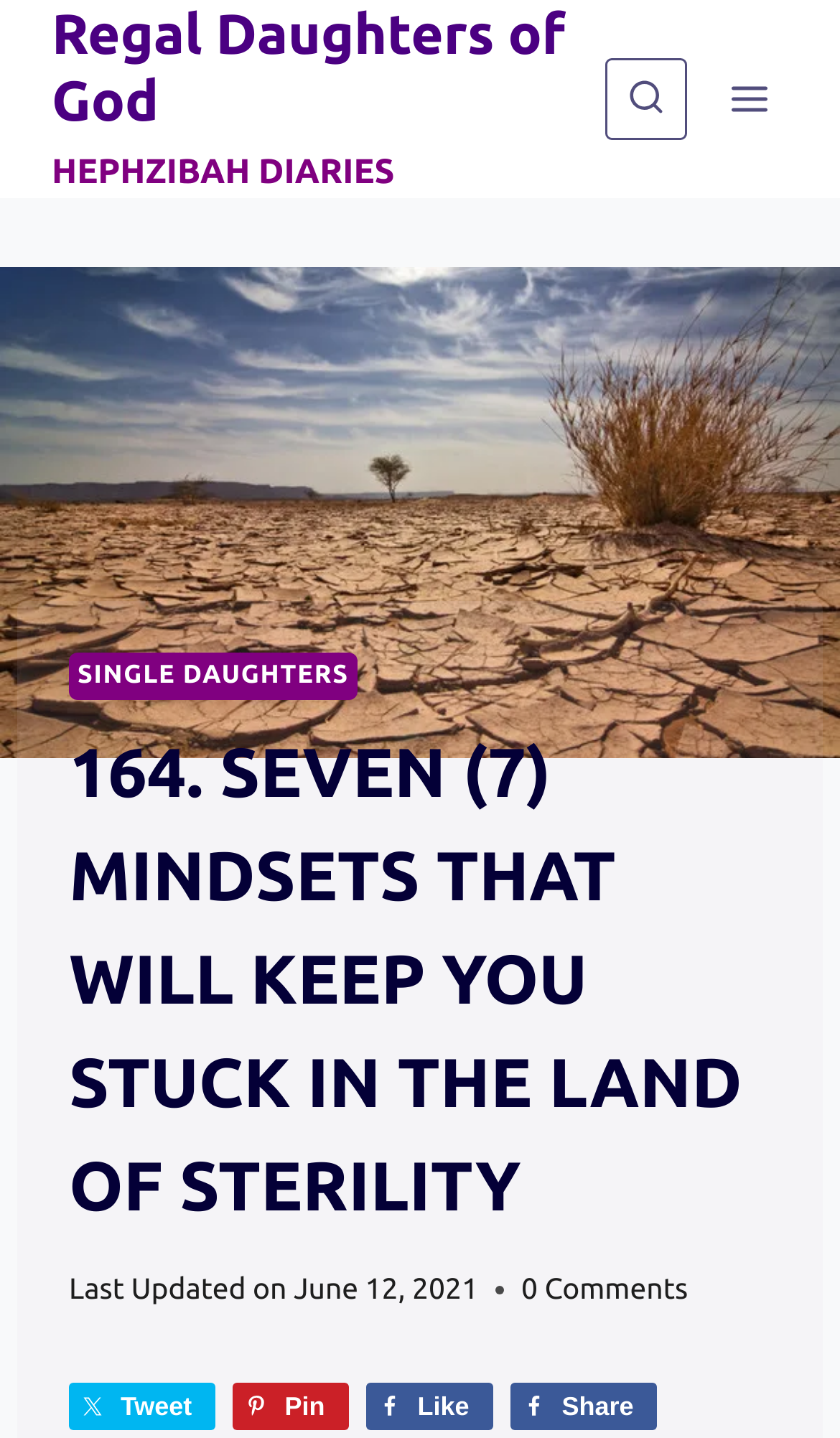Show the bounding box coordinates for the HTML element described as: "0 Comments".

[0.621, 0.881, 0.819, 0.914]